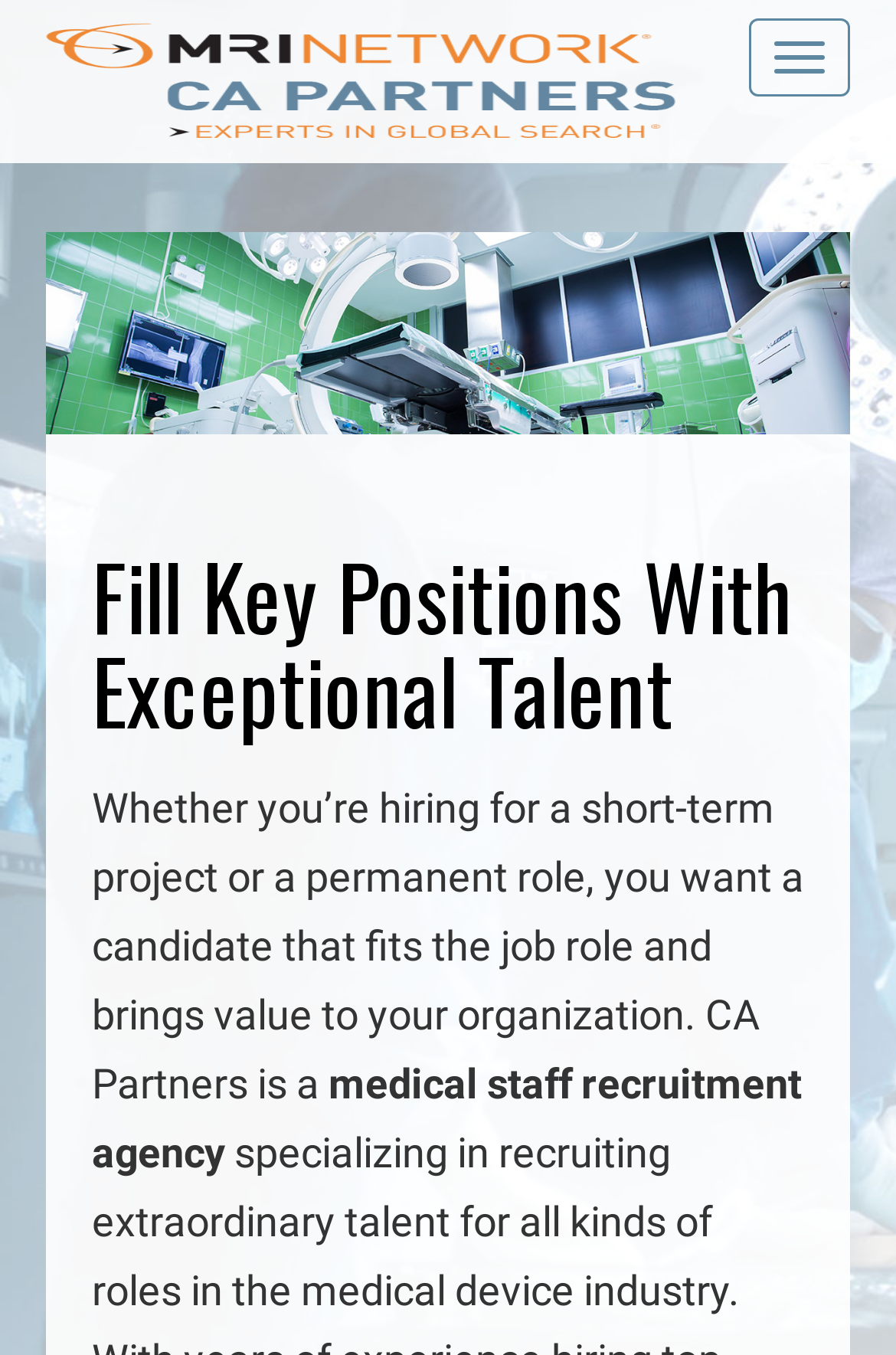What is the purpose of CA Partners?
Based on the screenshot, give a detailed explanation to answer the question.

The heading 'Fill Key Positions With Exceptional Talent' suggests that the purpose of CA Partners is to help employers find the right candidates for their job openings.